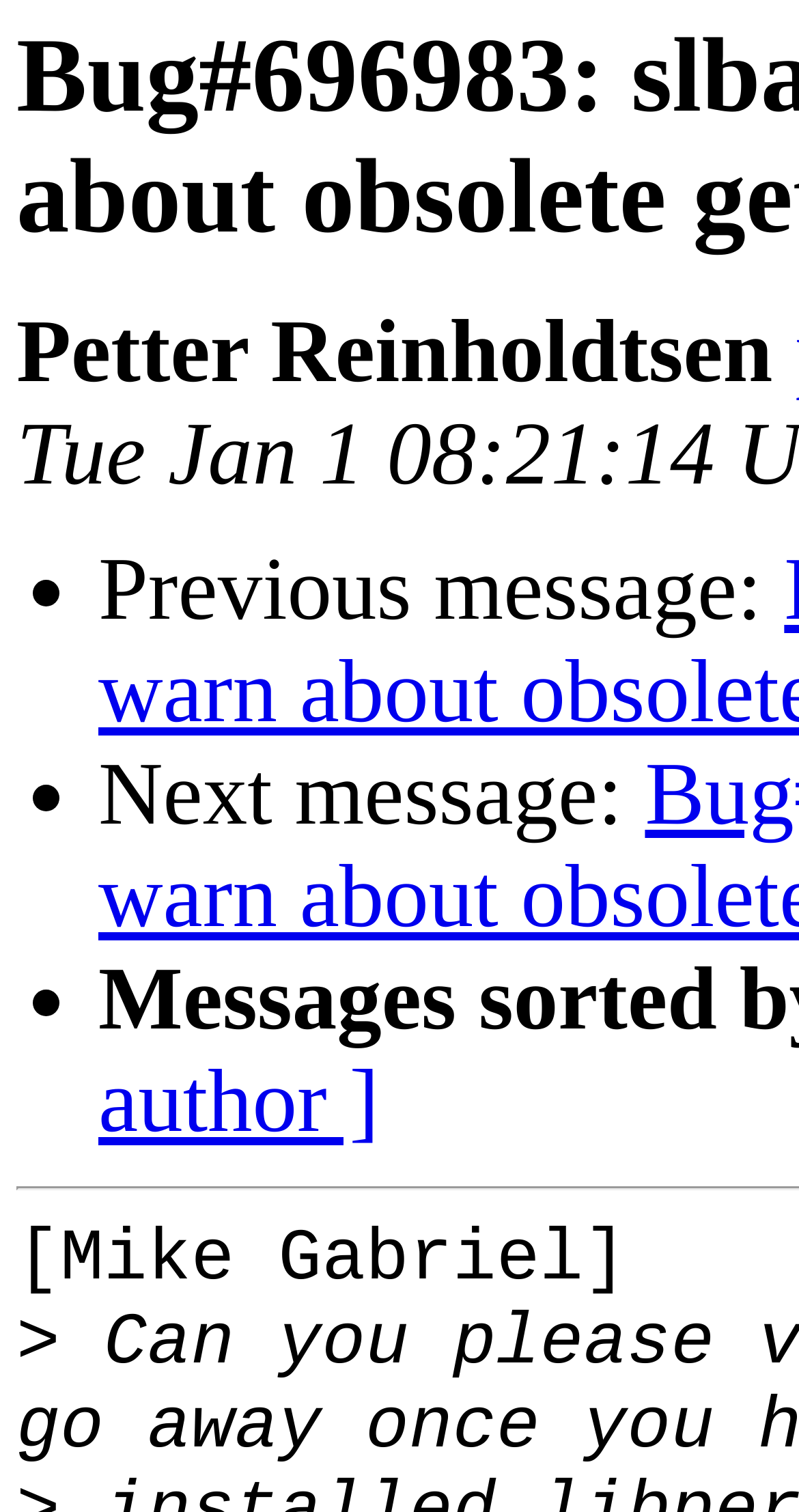Give a one-word or short phrase answer to this question: 
Who is the author of the previous message?

Petter Reinholdtsen